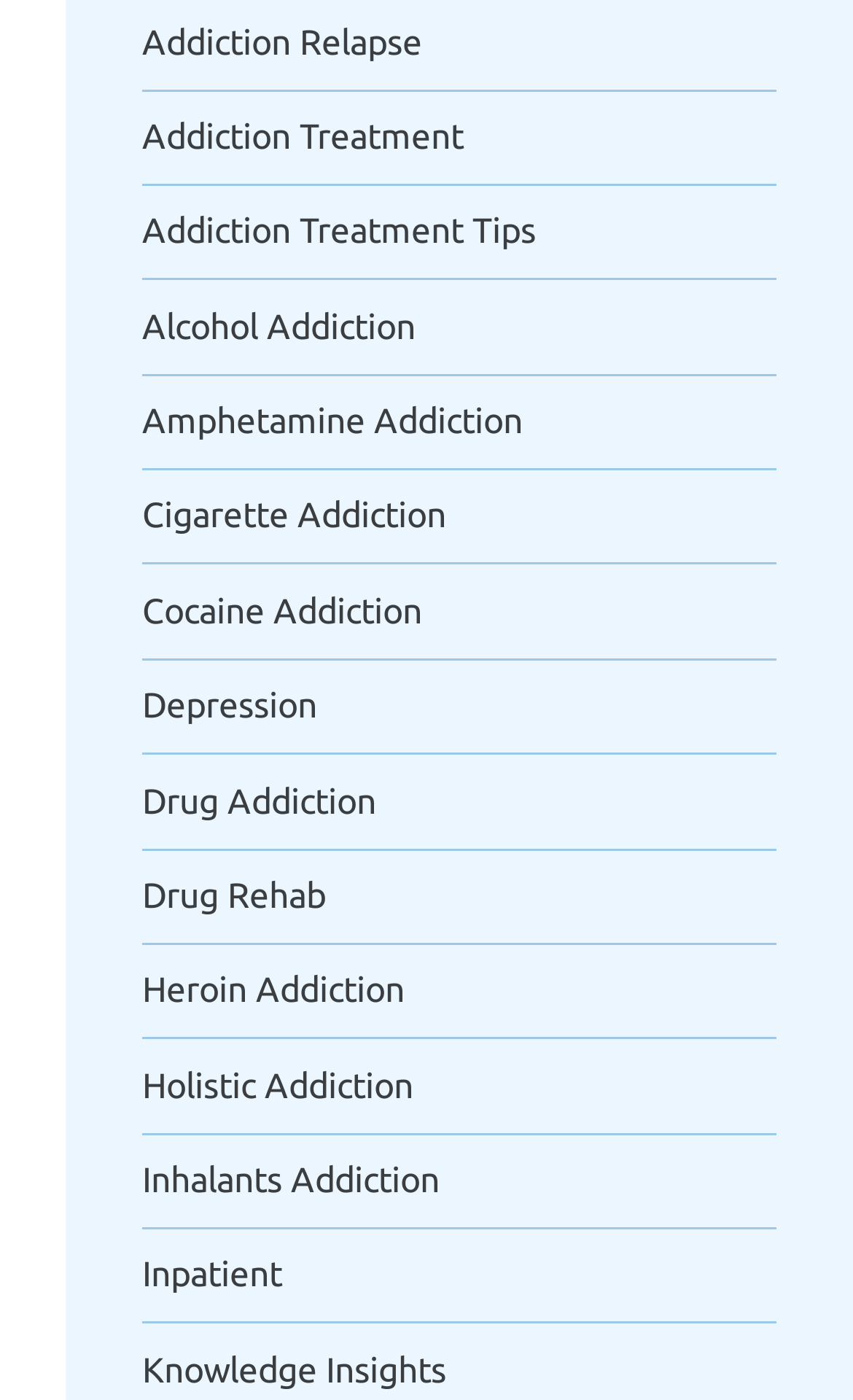What is the last link on the webpage?
Refer to the image and provide a concise answer in one word or phrase.

Knowledge Insights